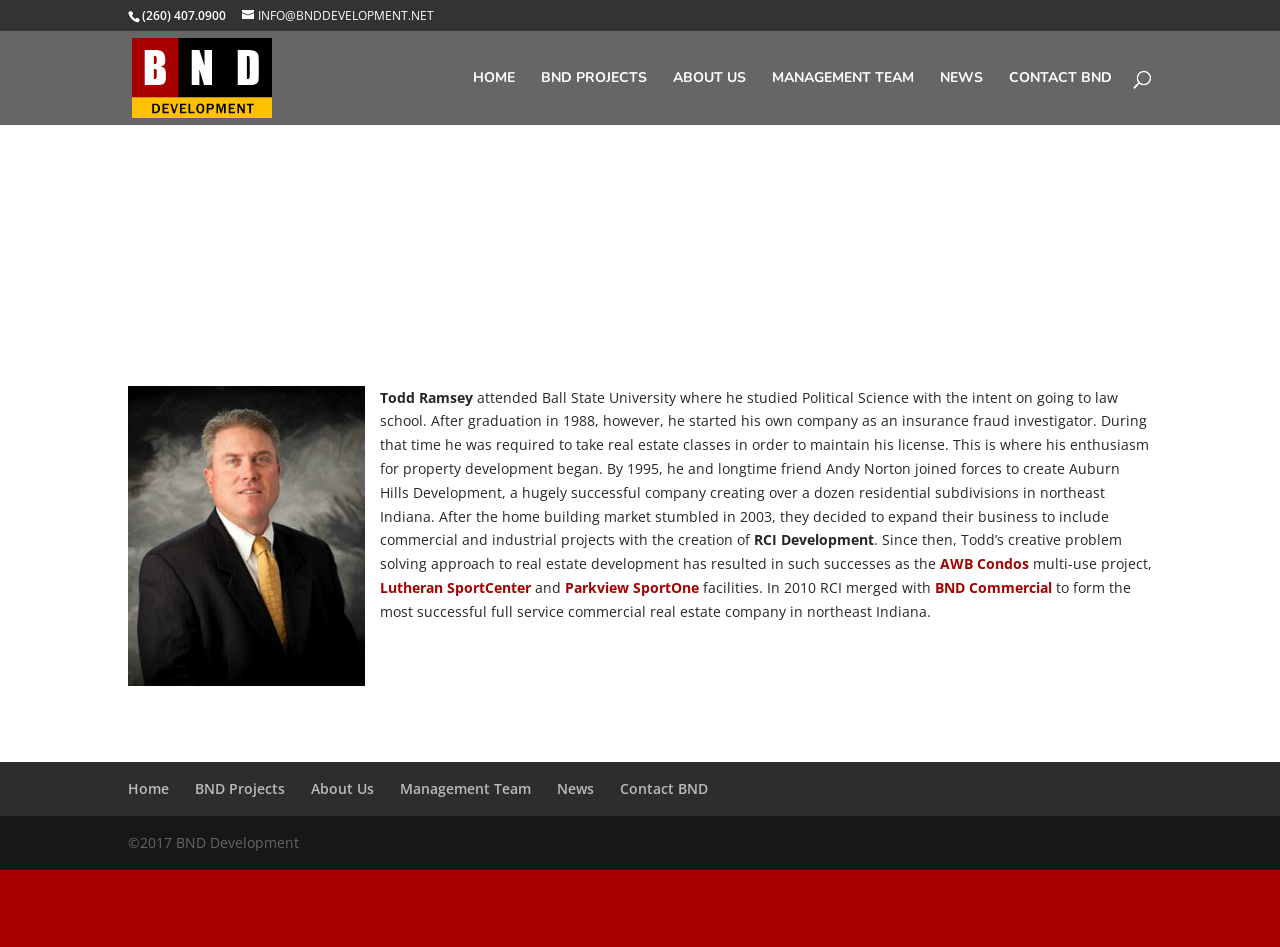Answer the following inquiry with a single word or phrase:
What is the name of the company Todd Ramsey co-founded?

Auburn Hills Development